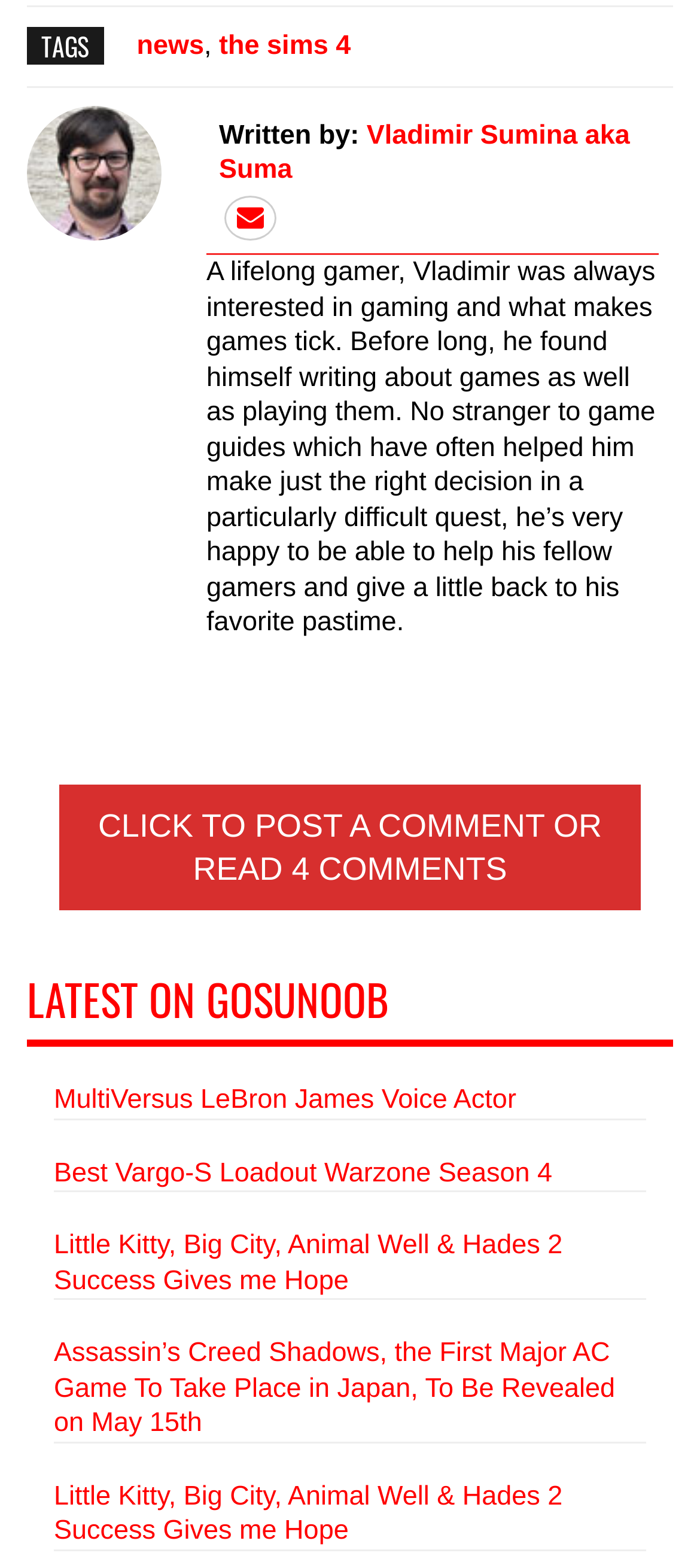Give the bounding box coordinates for the element described as: "MultiVersus LeBron James Voice Actor".

[0.077, 0.692, 0.738, 0.711]